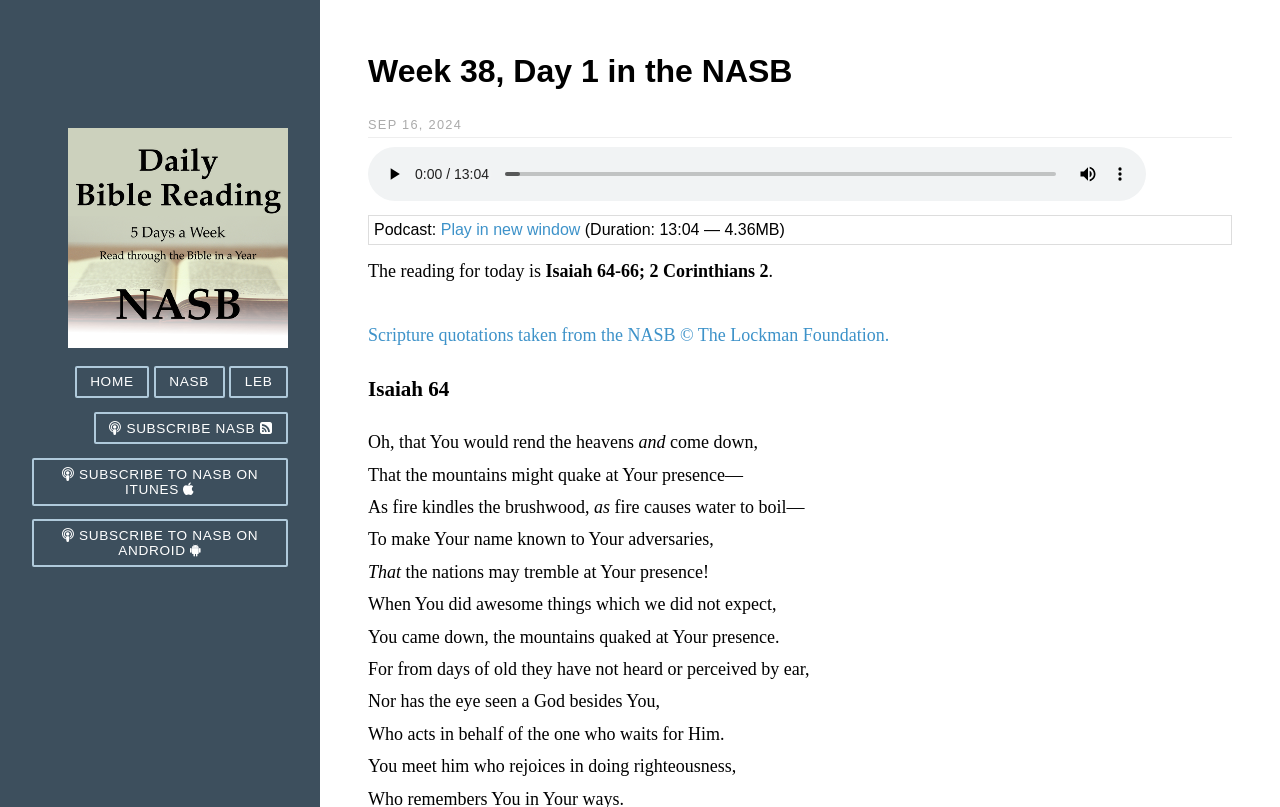Craft a detailed narrative of the webpage's structure and content.

The webpage is a podcast page for "Read Your Bible Podcast: Week 38, Day 1". At the top, there is a logo image and a link to the homepage. Below the logo, there are several links to different Bible translations, including NASB and LEB. 

To the right of the logo, there are three links to subscribe to the podcast on different platforms, including iTunes and Android. 

Below the subscription links, there is a heading that displays the title of the podcast episode, "Week 38, Day 1 in the NASB", followed by the date "SEP 16, 2024". 

Underneath the episode title, there is an audio player with a play button, a slider to scrub through the audio, a mute button, and a button to show more media controls. 

To the right of the audio player, there is a link to play the podcast in a new window, along with the duration and file size of the audio. 

Below the audio player, there is a section that displays the scripture reading for the day, which is Isaiah 64-66 and 2 Corinthians 2. 

The scripture quotations are displayed in a block of text, with each verse separated by a line break. The text is from Isaiah 64, and it describes a prayer to God, asking Him to intervene in the world and make His presence known.